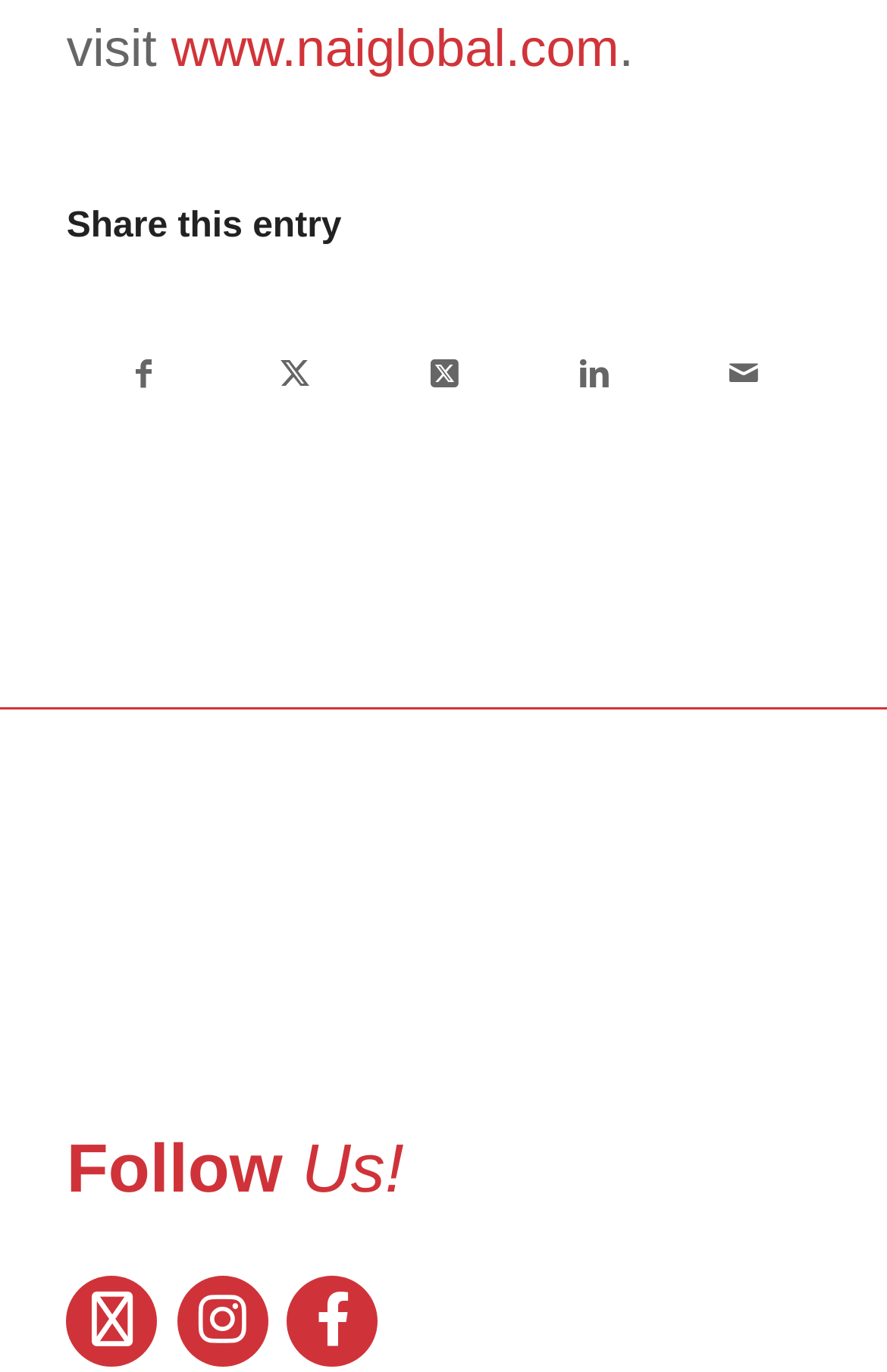Look at the image and answer the question in detail:
How many links are available in the 'Share this entry' section?

I counted the number of links available in the 'Share this entry' section, which are 'Share on Facebook', 'Share on Twitter' (twice), 'Share on LinkedIn', and 'Share by Mail'. Therefore, there are 5 links available in the 'Share this entry' section.